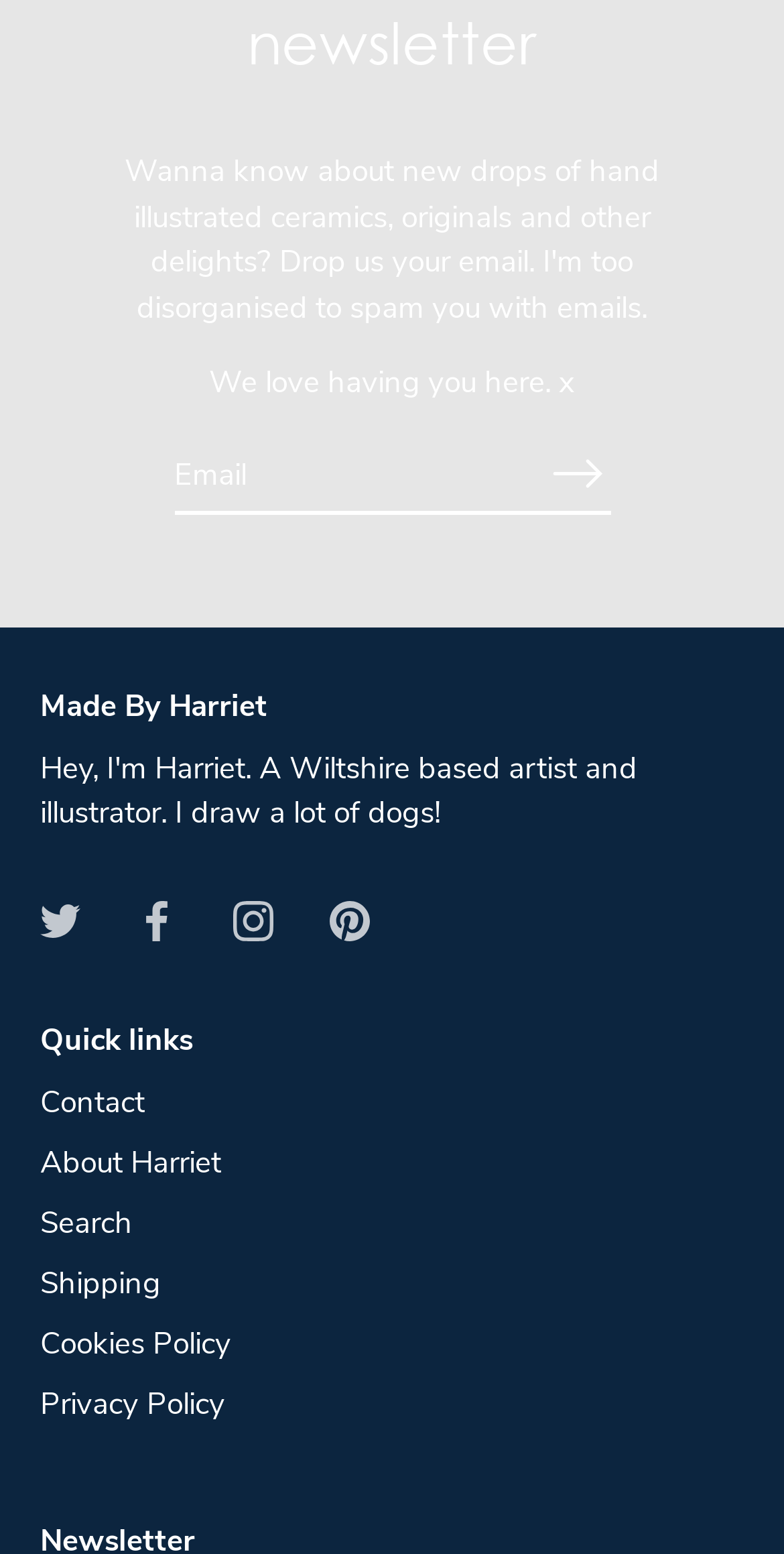Select the bounding box coordinates of the element I need to click to carry out the following instruction: "Subscribe to newsletter".

[0.681, 0.279, 0.794, 0.33]